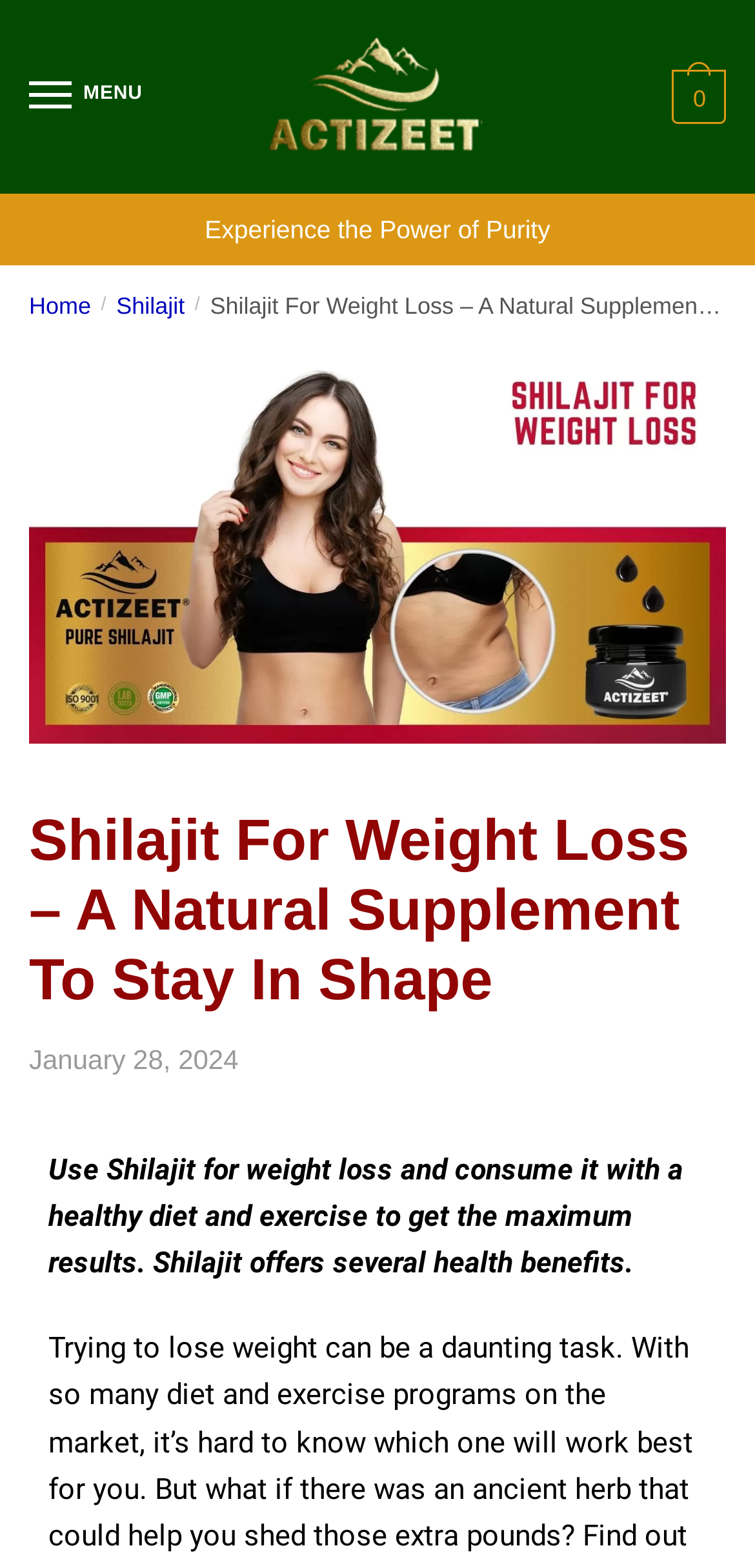Identify the bounding box coordinates for the UI element described as: "parent_node: MENU". The coordinates should be provided as four floats between 0 and 1: [left, top, right, bottom].

[0.138, 0.019, 0.861, 0.104]